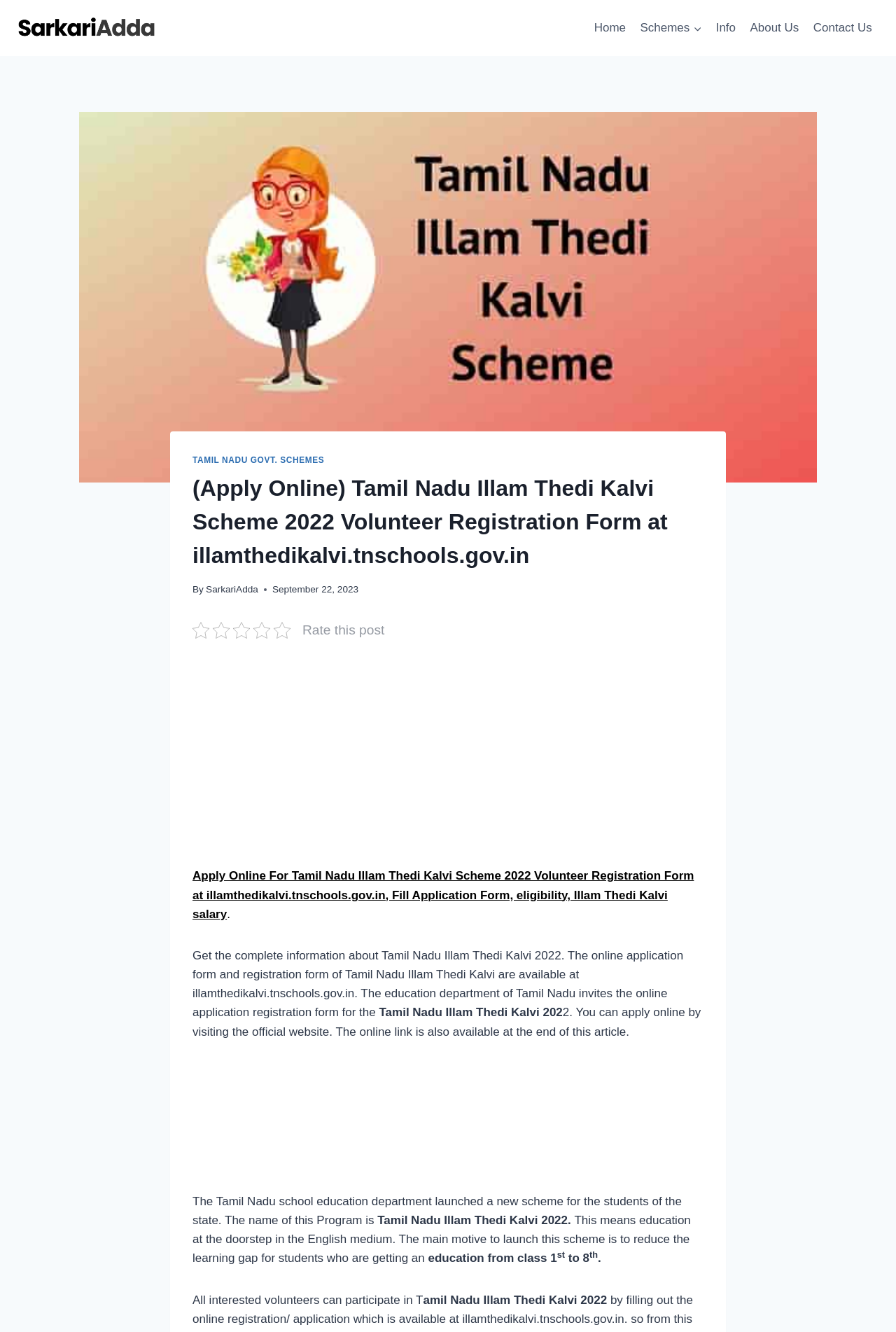Reply to the question with a single word or phrase:
What is the eligibility to apply for Tamil Nadu Illam Thedi Kalvi scheme?

Not specified